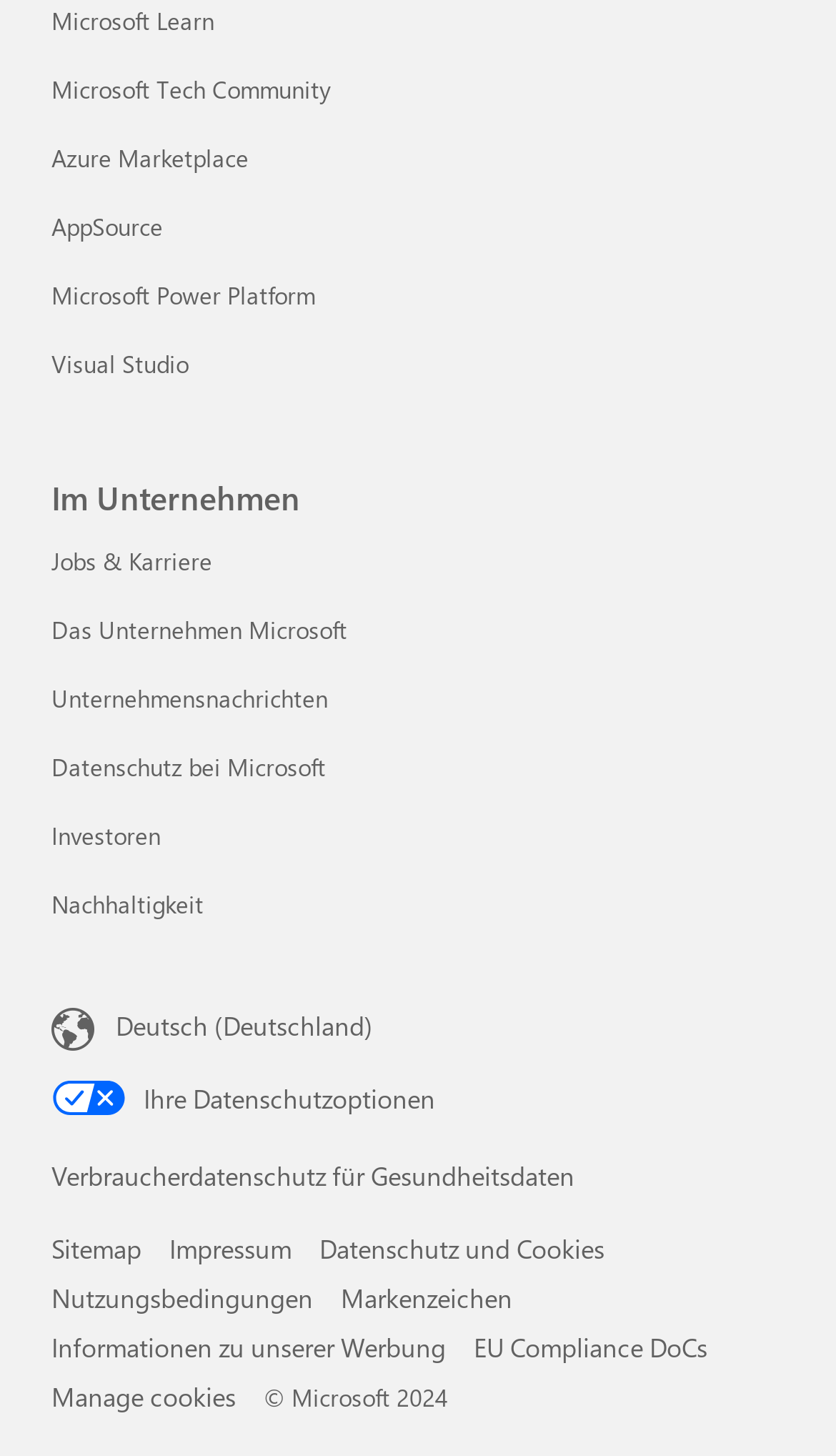Could you please study the image and provide a detailed answer to the question:
What is the purpose of the 'Ihre Datenschutzoptionen' link?

The 'Ihre Datenschutzoptionen' link is accompanied by an icon, indicating that it is related to data protection. Clicking on this link would likely provide users with options to manage their data protection settings.